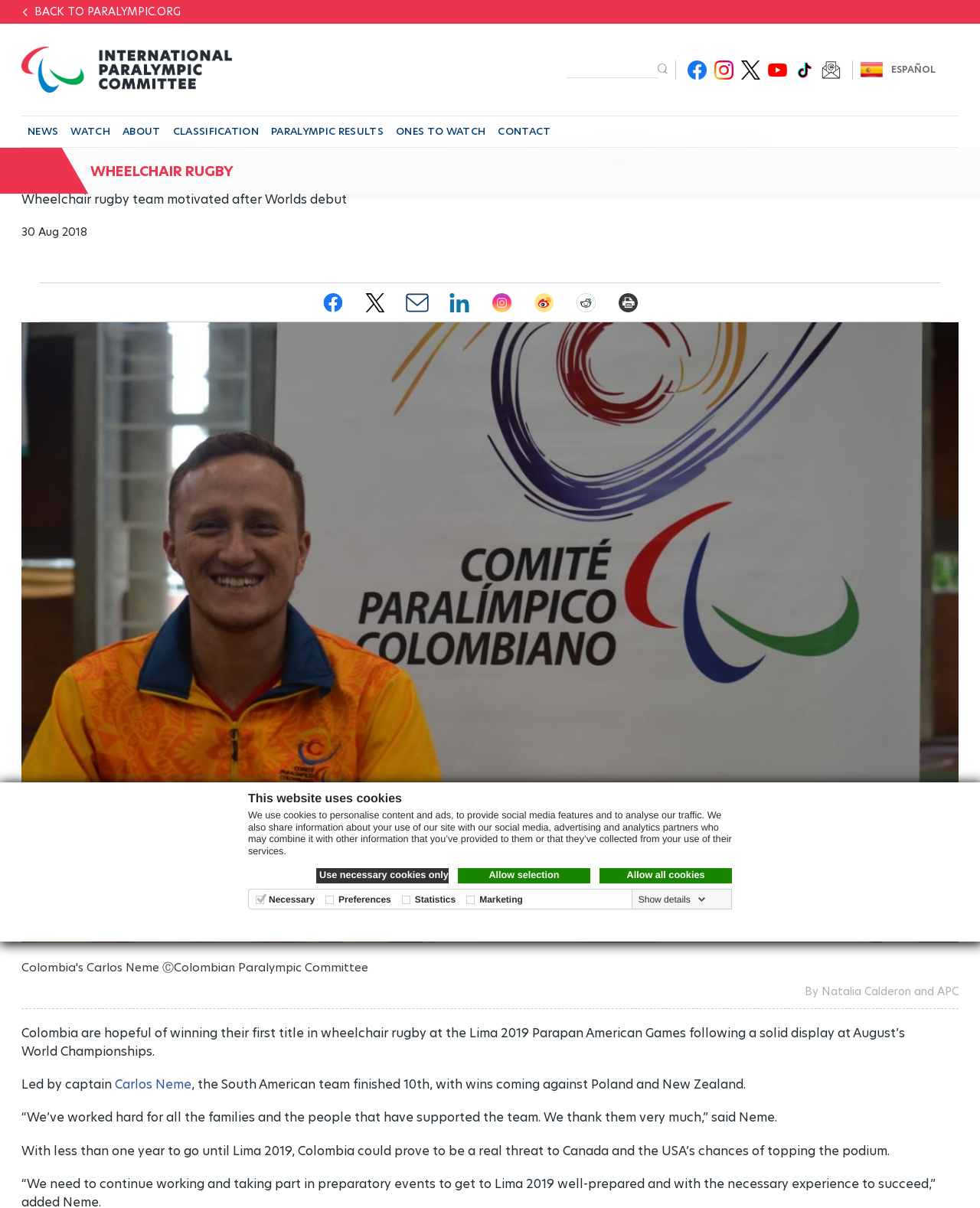Generate an in-depth caption that captures all aspects of the webpage.

This webpage is about wheelchair rugby, specifically featuring an article about Colombia's team motivated after their debut at the World Championships. At the top of the page, there is a navigation menu with links to the main content, language selection, and social media icons. Below the navigation menu, there is a prominent heading "Lima 2019: Colombia targets rugby gold" followed by a subheading "Wheelchair rugby team motivated after Worlds debut" and a date "30 Aug 2018".

On the left side of the page, there is a sidebar with several links to different sections of the website, including "NEWS", "WATCH", "ABOUT", "CLASSIFICATION", "PARALYMPIC RESULTS", "ONES TO WATCH", and "CONTACT". Each of these links is represented by a button that can be expanded.

The main content of the page is an article about Colombia's wheelchair rugby team, featuring an image of Carlos Neme, a Colombian player. The article is accompanied by social sharing links to Facebook, Twitter, Email, Linkedin, Instagram, Weibo, Reddit, and Print.

At the bottom of the page, there is a cookie policy dialog with links to "Use necessary cookies only", "Allow selection", and "Allow all cookies". The dialog also provides information about the types of cookies used on the website and their purposes.

There are several images on the page, including the IPC logo, social media icons, and an image of Carlos Neme. The page also features a search bar and a link to the Paralympic website.